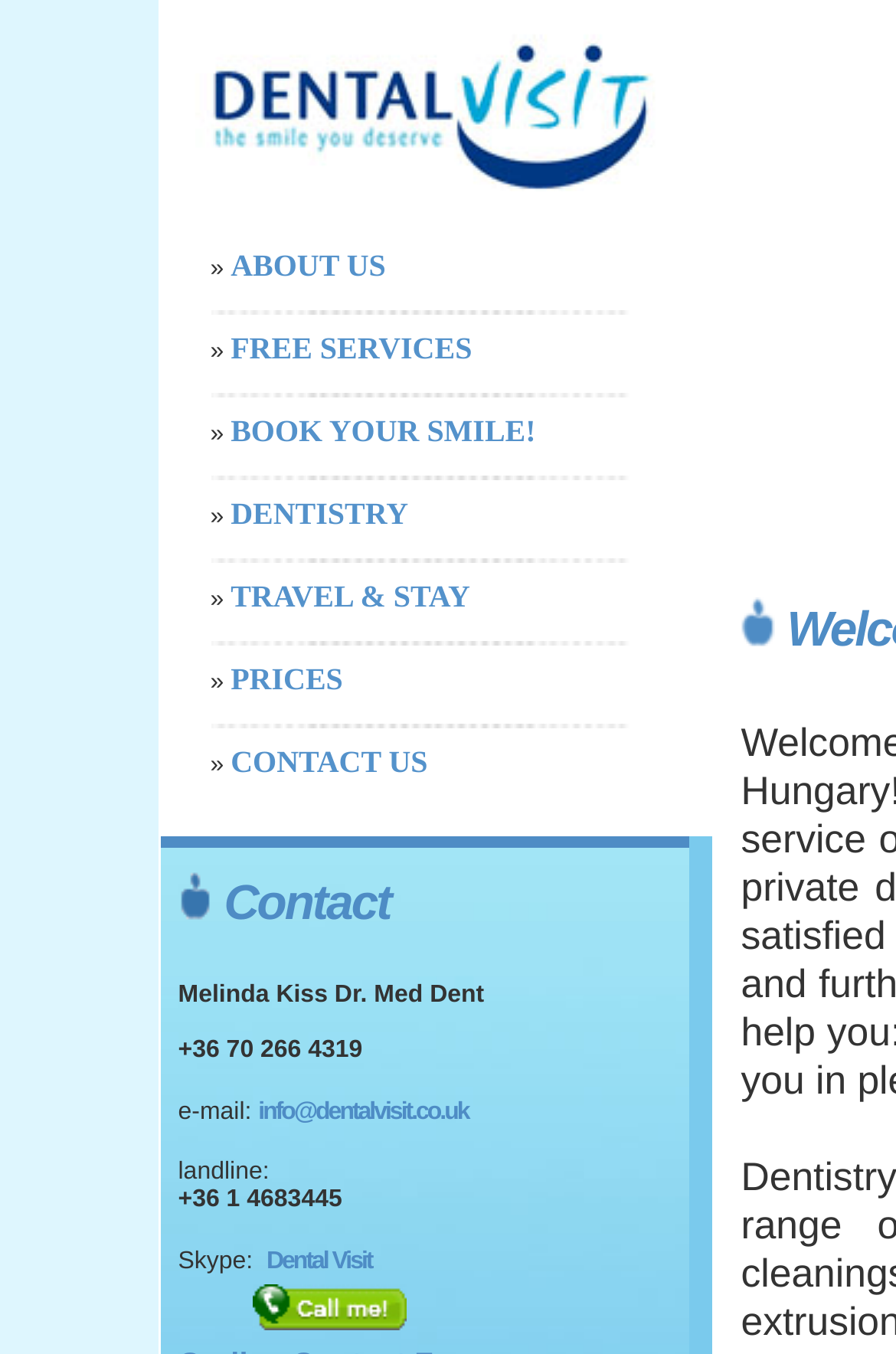How can I contact the dental clinic?
Using the visual information, respond with a single word or phrase.

Phone, email, or Skype